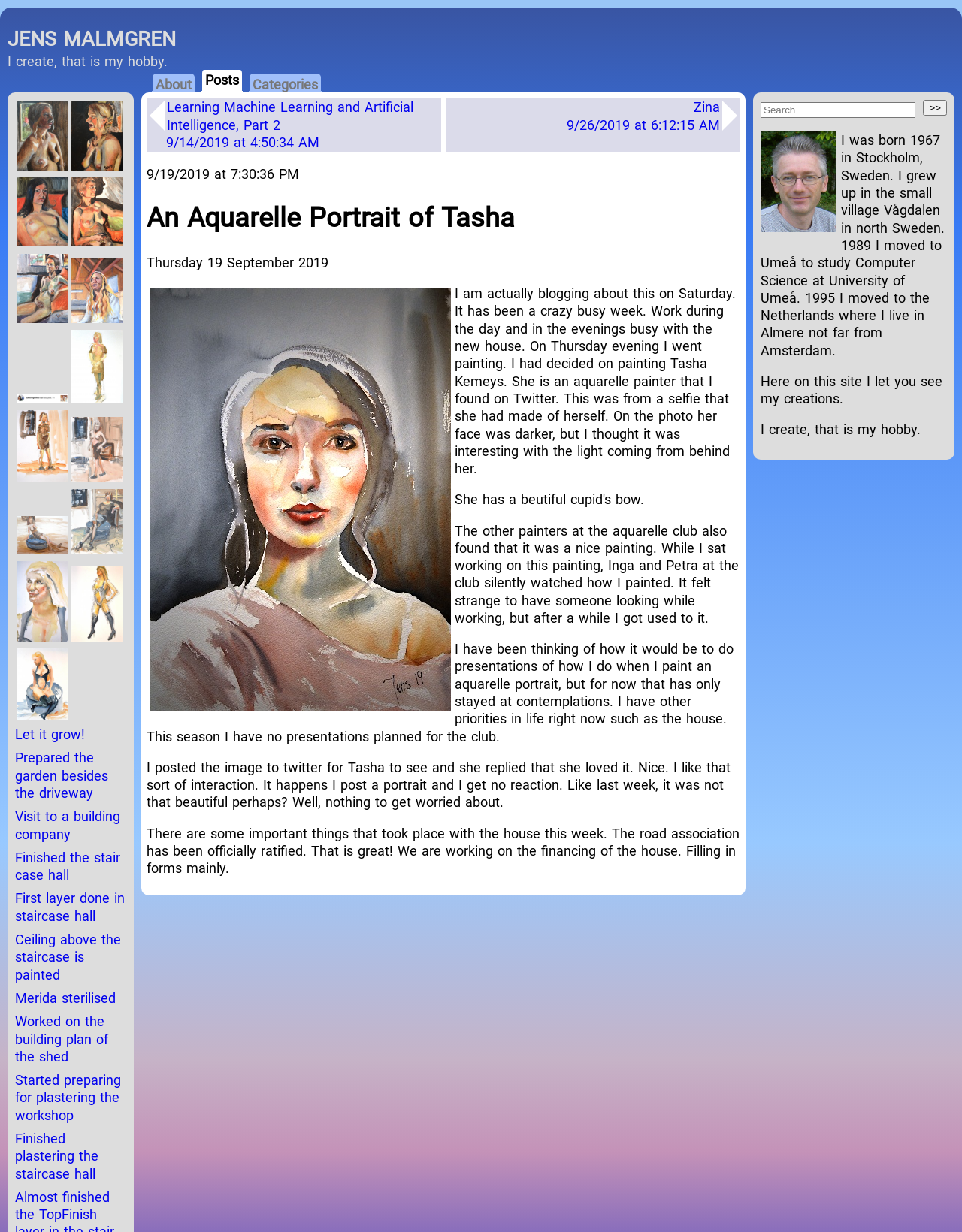What is the author's reaction to having someone watch while painting?
Please answer the question as detailed as possible.

The author initially felt strange having someone watch while painting, but eventually got used to it, as mentioned in the text 'It felt strange to have someone looking while working, but after a while I got used to it.'